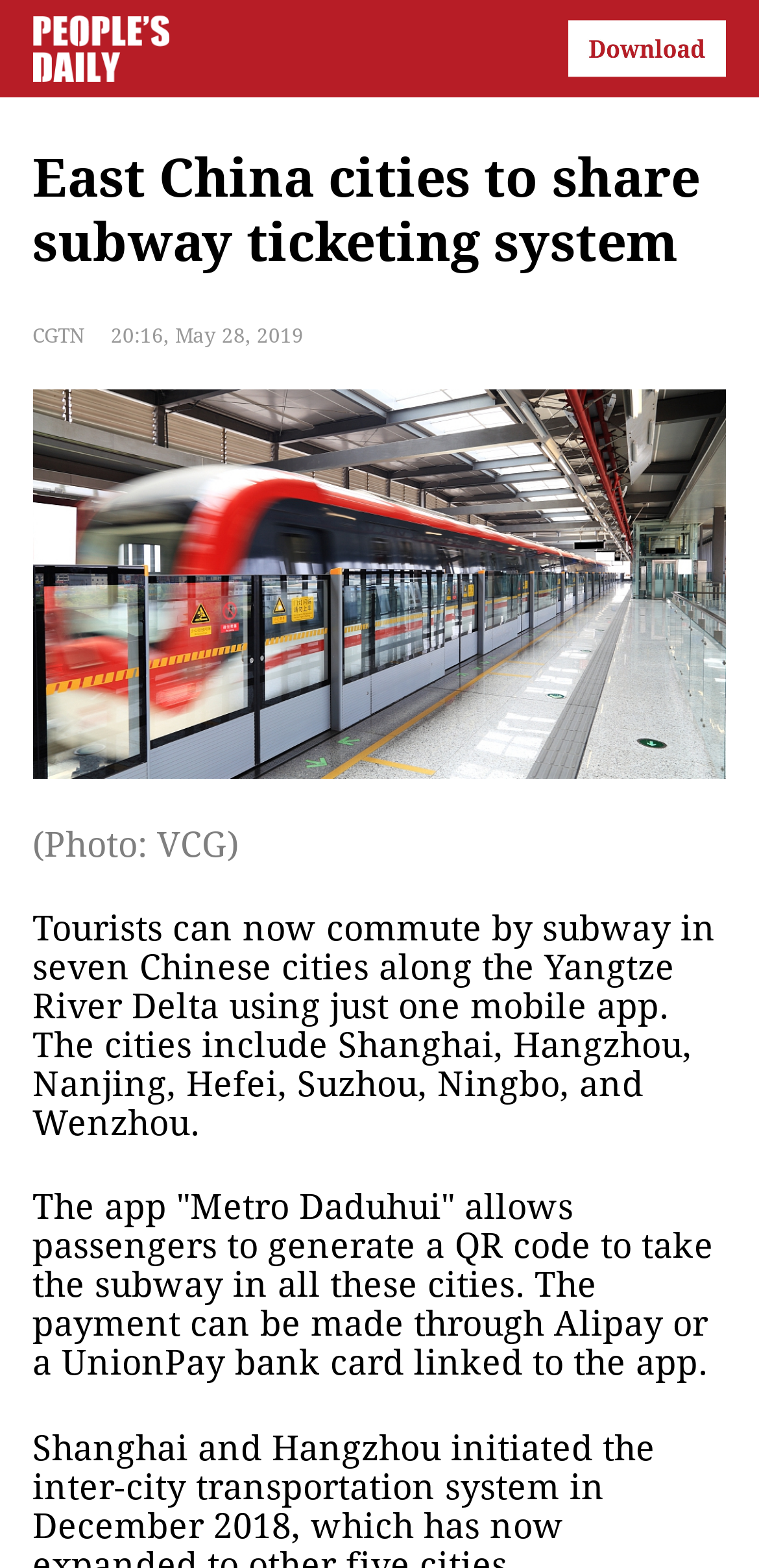Give a one-word or short phrase answer to this question: 
What are the two payment methods accepted by the app?

Alipay and UnionPay